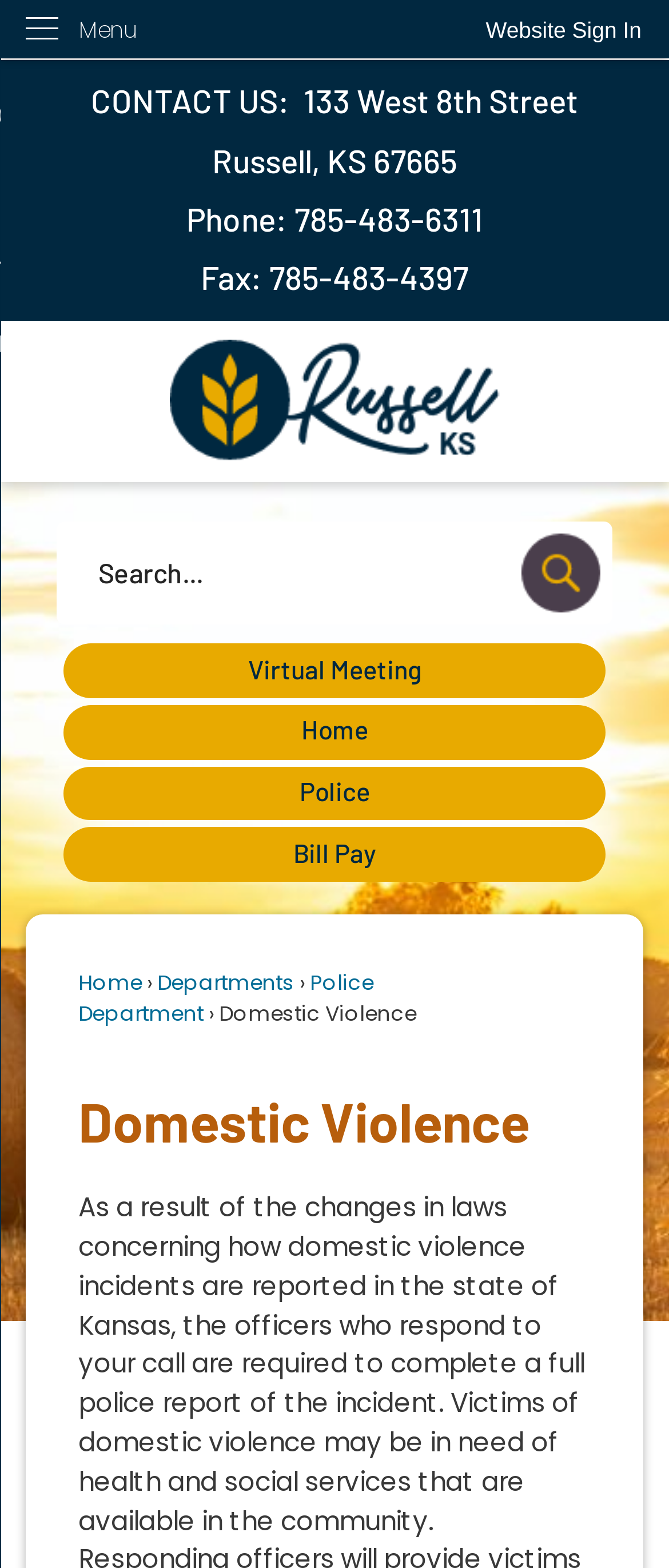Please determine the bounding box coordinates for the element that should be clicked to follow these instructions: "Click the Website Sign In button".

[0.685, 0.0, 1.0, 0.038]